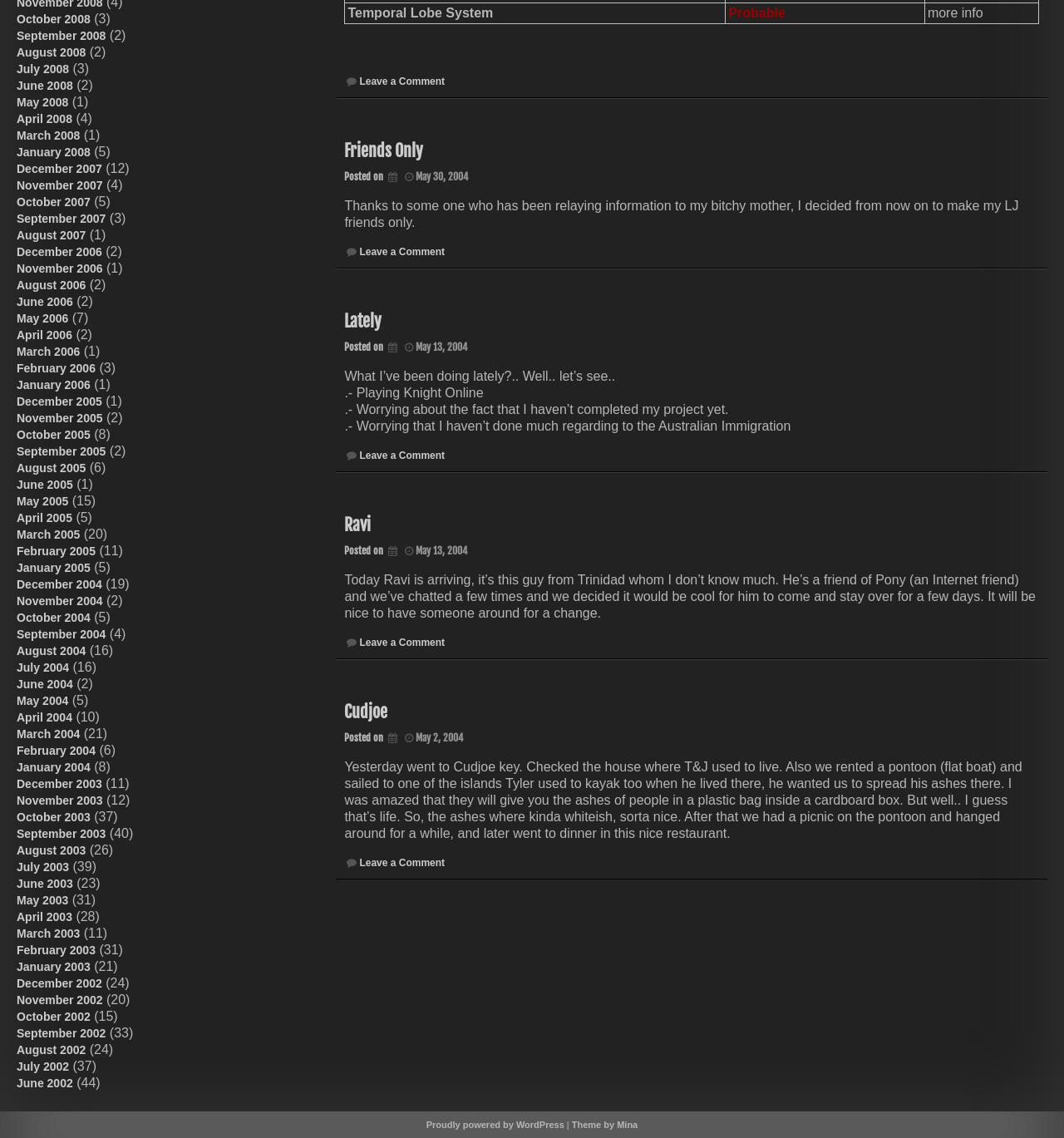From the webpage screenshot, predict the bounding box coordinates (top-left x, top-left y, bottom-right x, bottom-right y) for the UI element described here: Leave a Comment on Cudjoe

[0.338, 0.753, 0.418, 0.763]